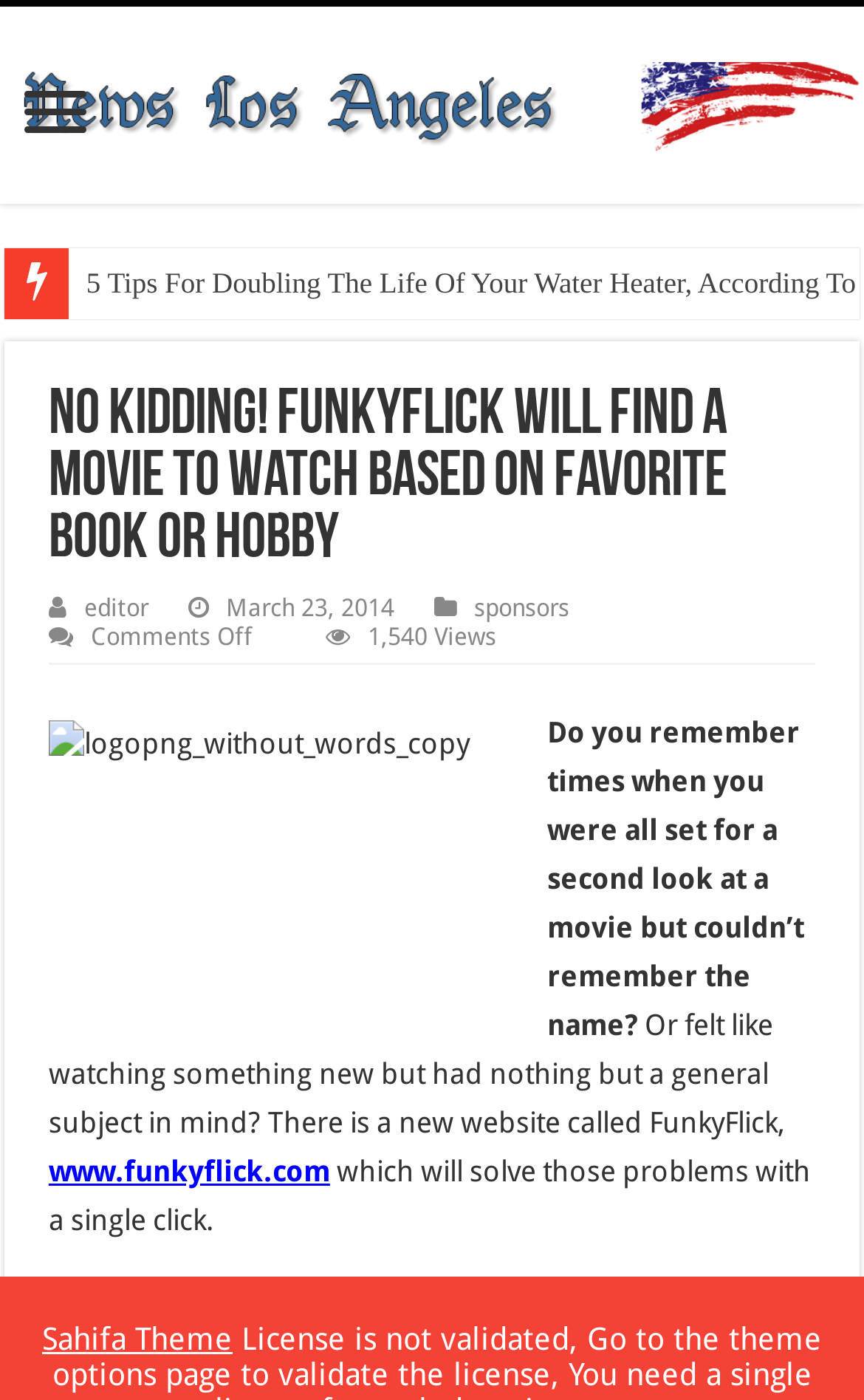Locate the UI element described by Sahifa Theme and provide its bounding box coordinates. Use the format (top-left x, top-left y, bottom-right x, bottom-right y) with all values as floating point numbers between 0 and 1.

[0.049, 0.944, 0.269, 0.969]